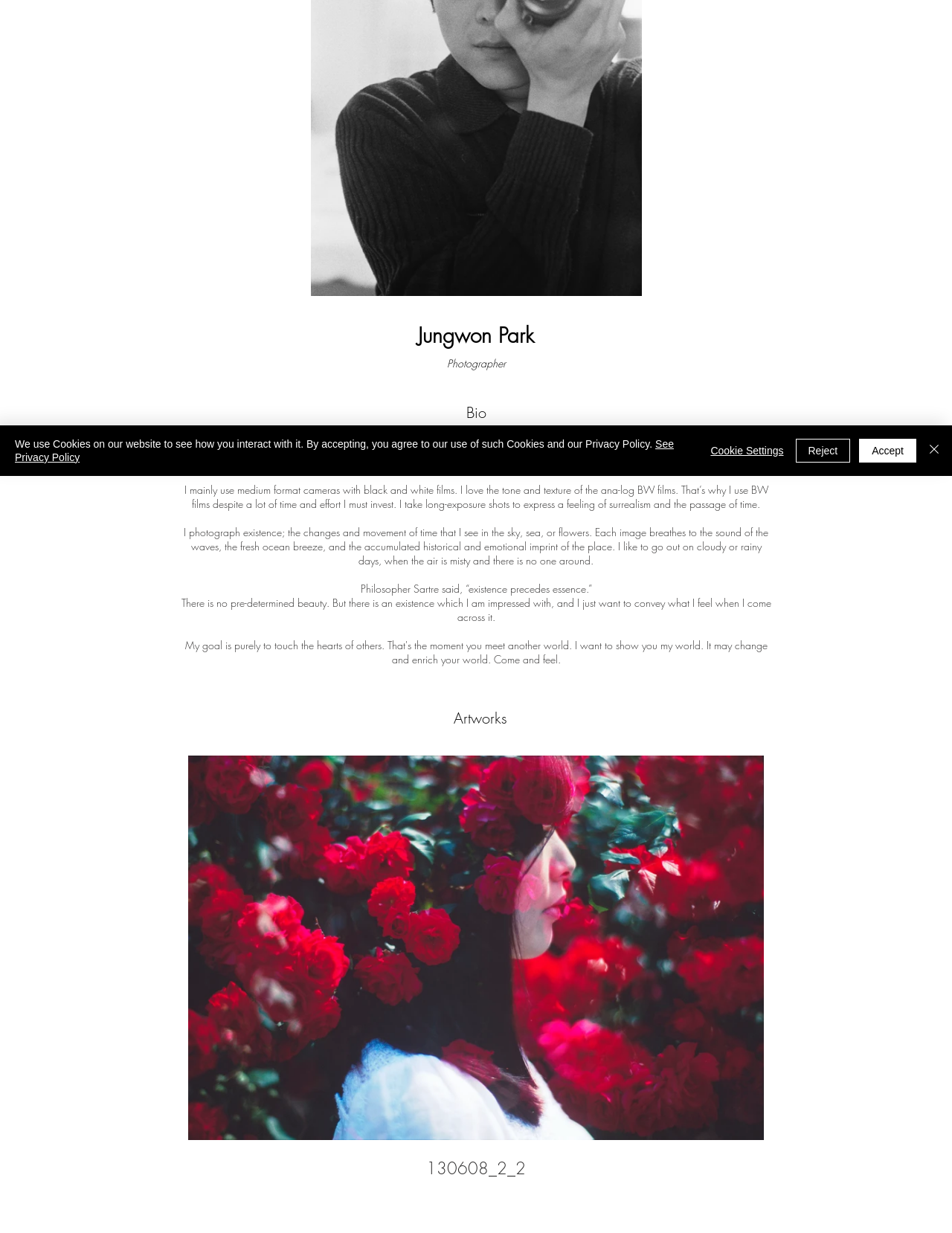Give the bounding box coordinates for the element described by: "Cookie Settings".

[0.746, 0.356, 0.823, 0.374]